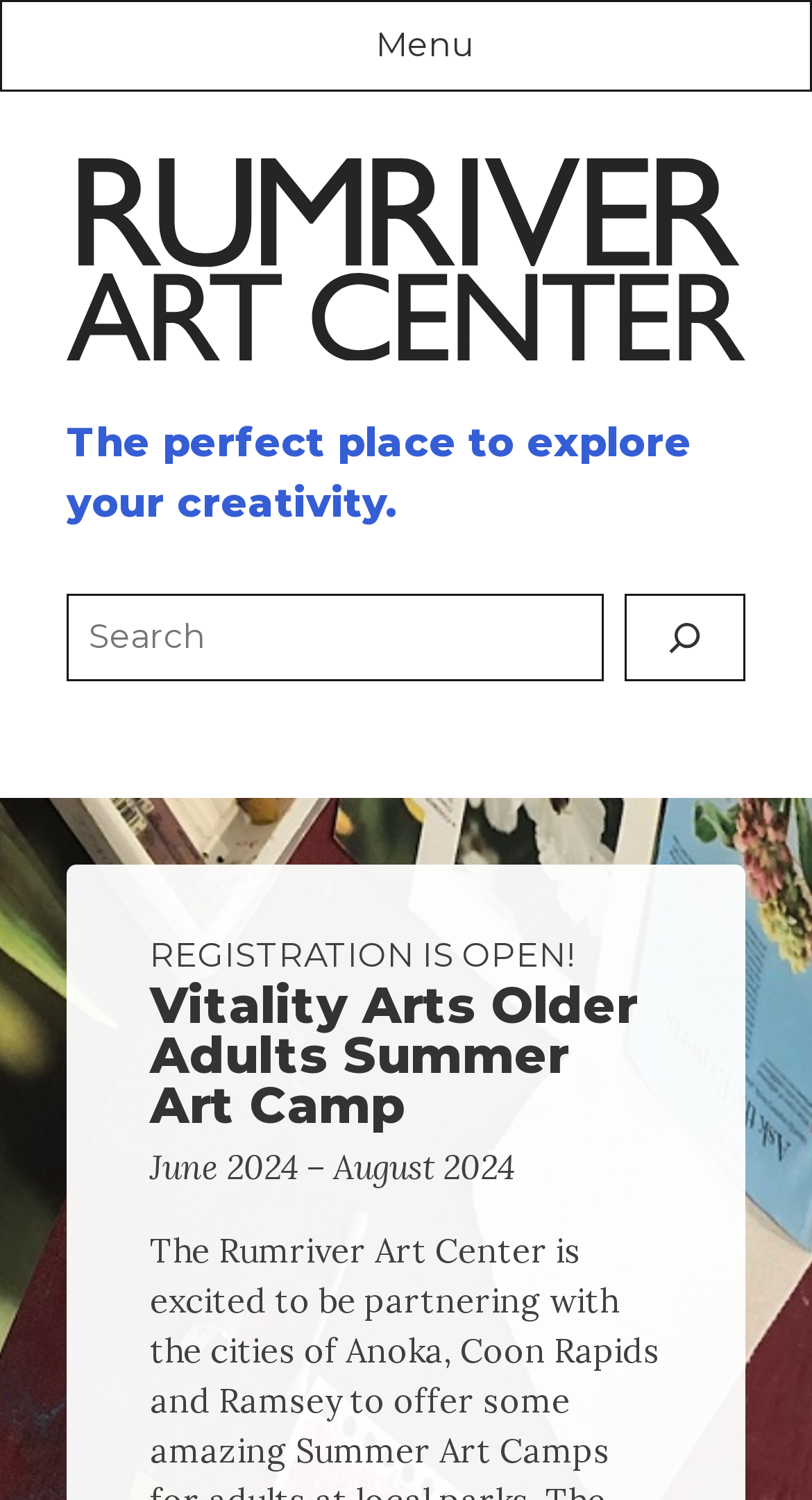Predict the bounding box of the UI element based on this description: "aria-label="Search"".

[0.769, 0.396, 0.918, 0.454]